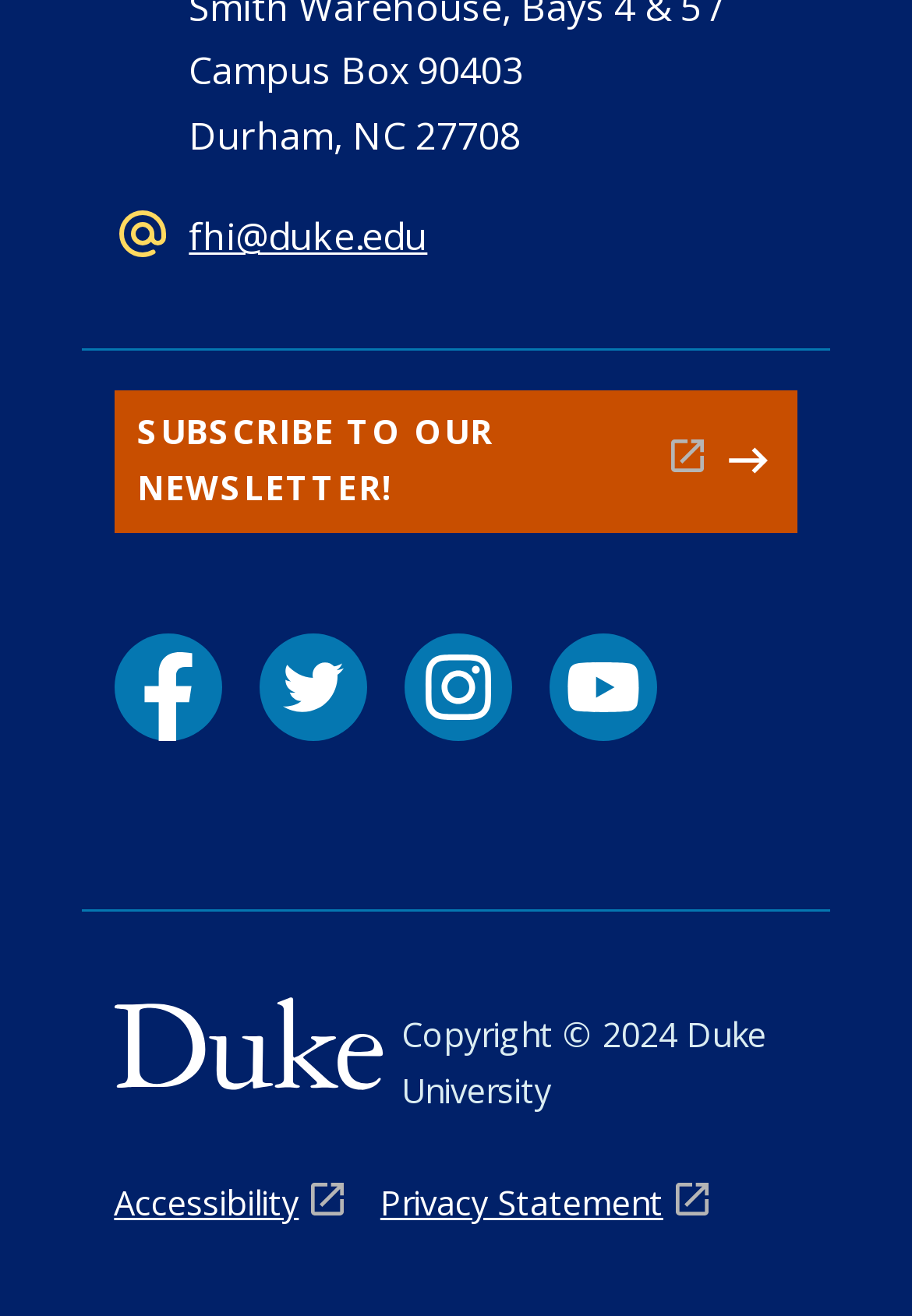Identify the bounding box coordinates for the UI element described as follows: Accessibility. Use the format (top-left x, top-left y, bottom-right x, bottom-right y) and ensure all values are floating point numbers between 0 and 1.

[0.125, 0.894, 0.376, 0.937]